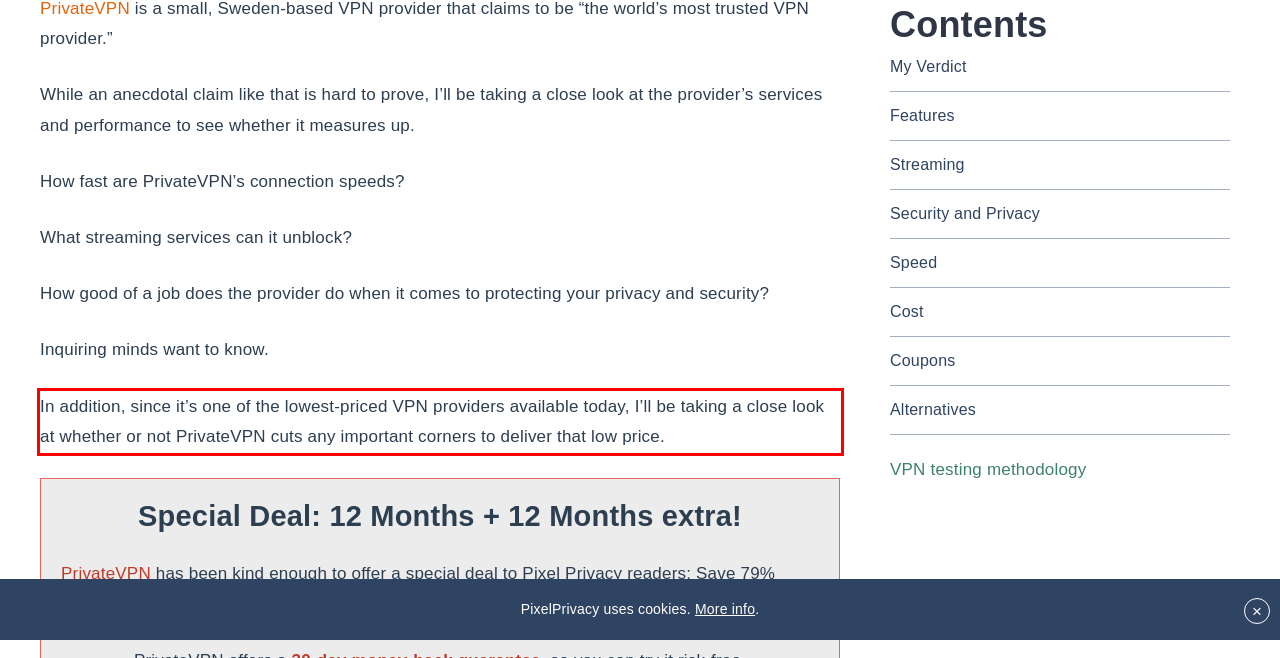You have a screenshot of a webpage, and there is a red bounding box around a UI element. Utilize OCR to extract the text within this red bounding box.

In addition, since it’s one of the lowest-priced VPN providers available today, I’ll be taking a close look at whether or not PrivateVPN cuts any important corners to deliver that low price.